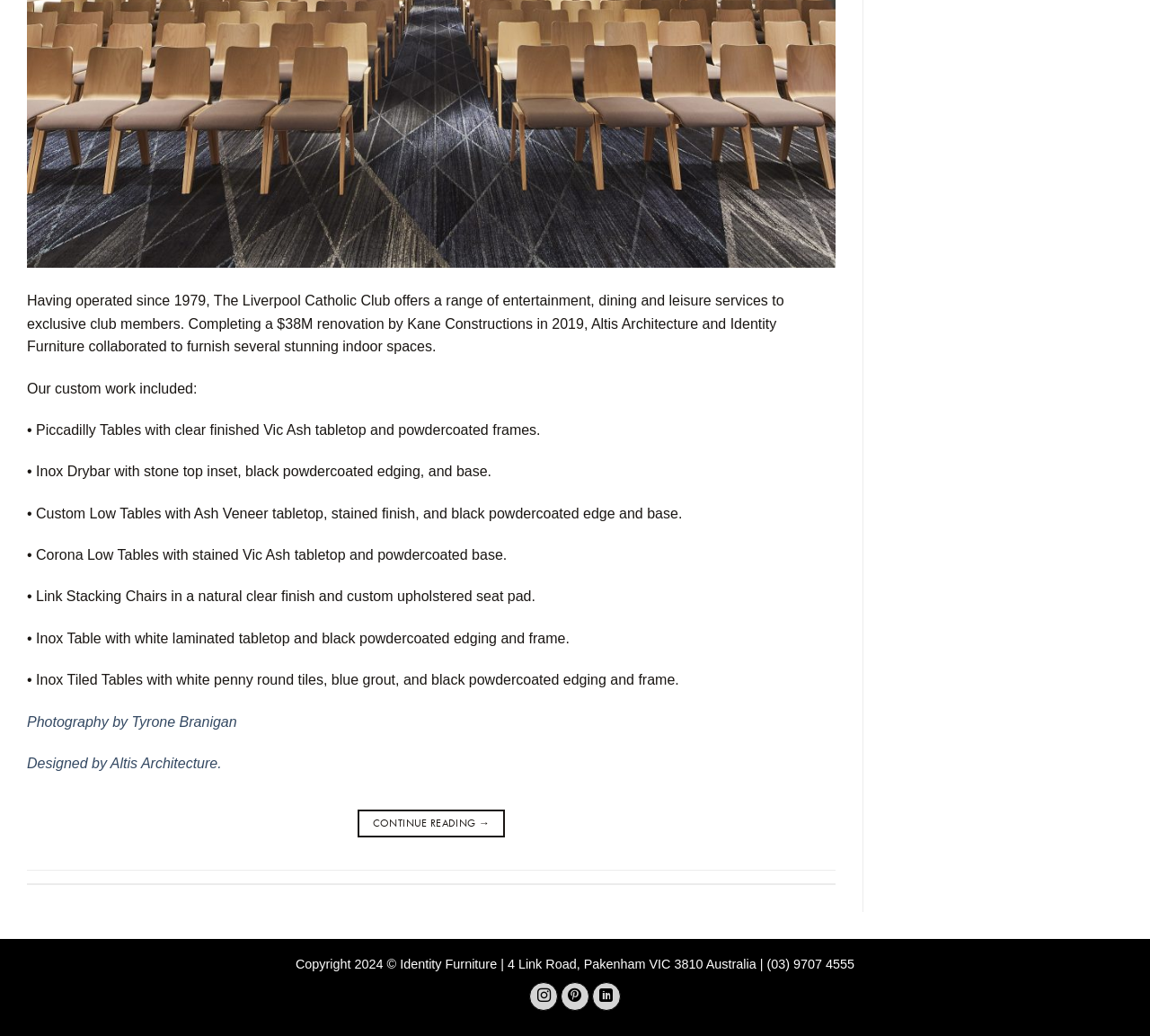From the webpage screenshot, predict the bounding box of the UI element that matches this description: "Continue reading →".

[0.311, 0.782, 0.439, 0.808]